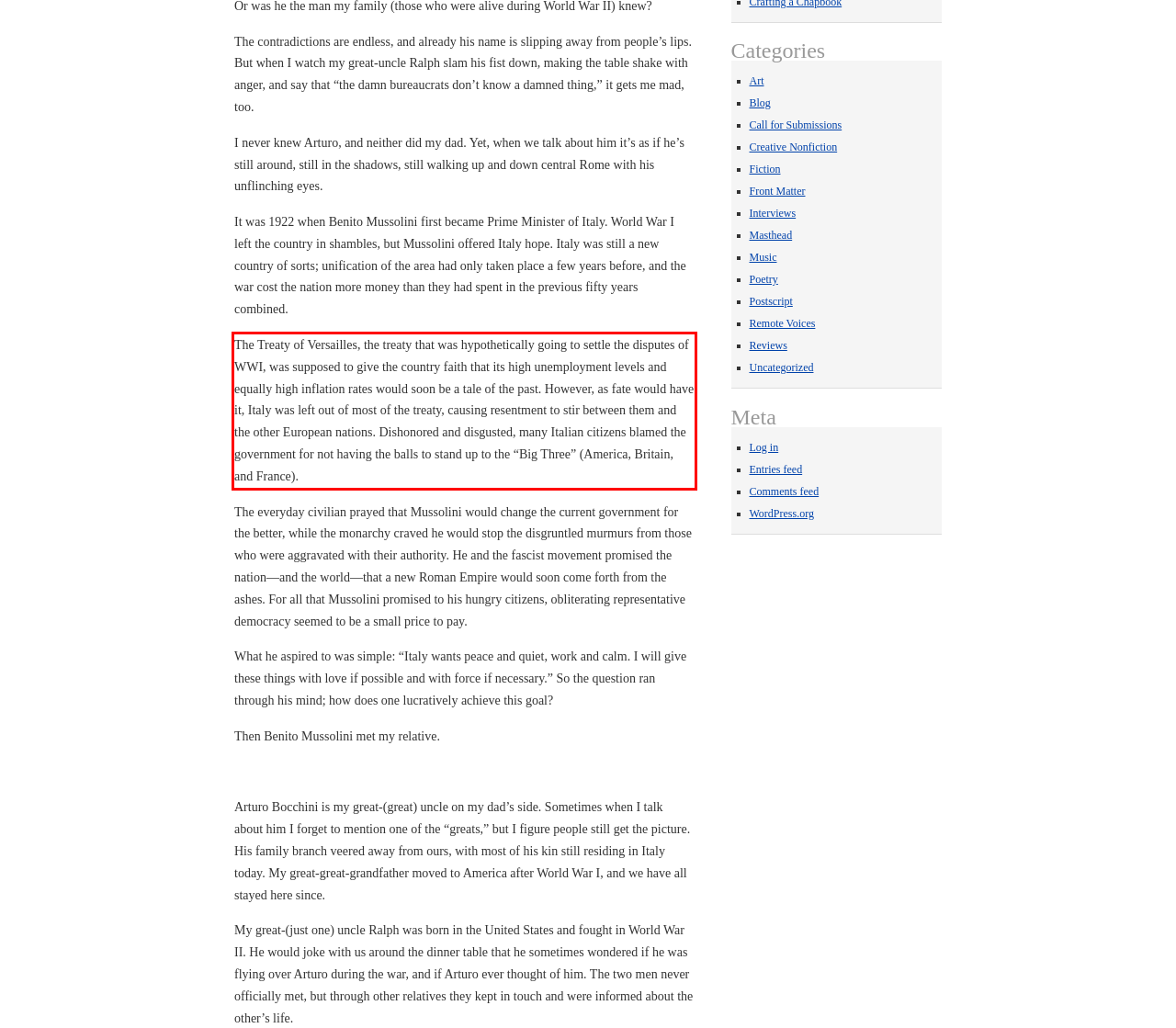Using the provided screenshot of a webpage, recognize the text inside the red rectangle bounding box by performing OCR.

The Treaty of Versailles, the treaty that was hypothetically going to settle the disputes of WWI, was supposed to give the country faith that its high unemployment levels and equally high inflation rates would soon be a tale of the past. However, as fate would have it, Italy was left out of most of the treaty, causing resentment to stir between them and the other European nations. Dishonored and disgusted, many Italian citizens blamed the government for not having the balls to stand up to the “Big Three” (America, Britain, and France).